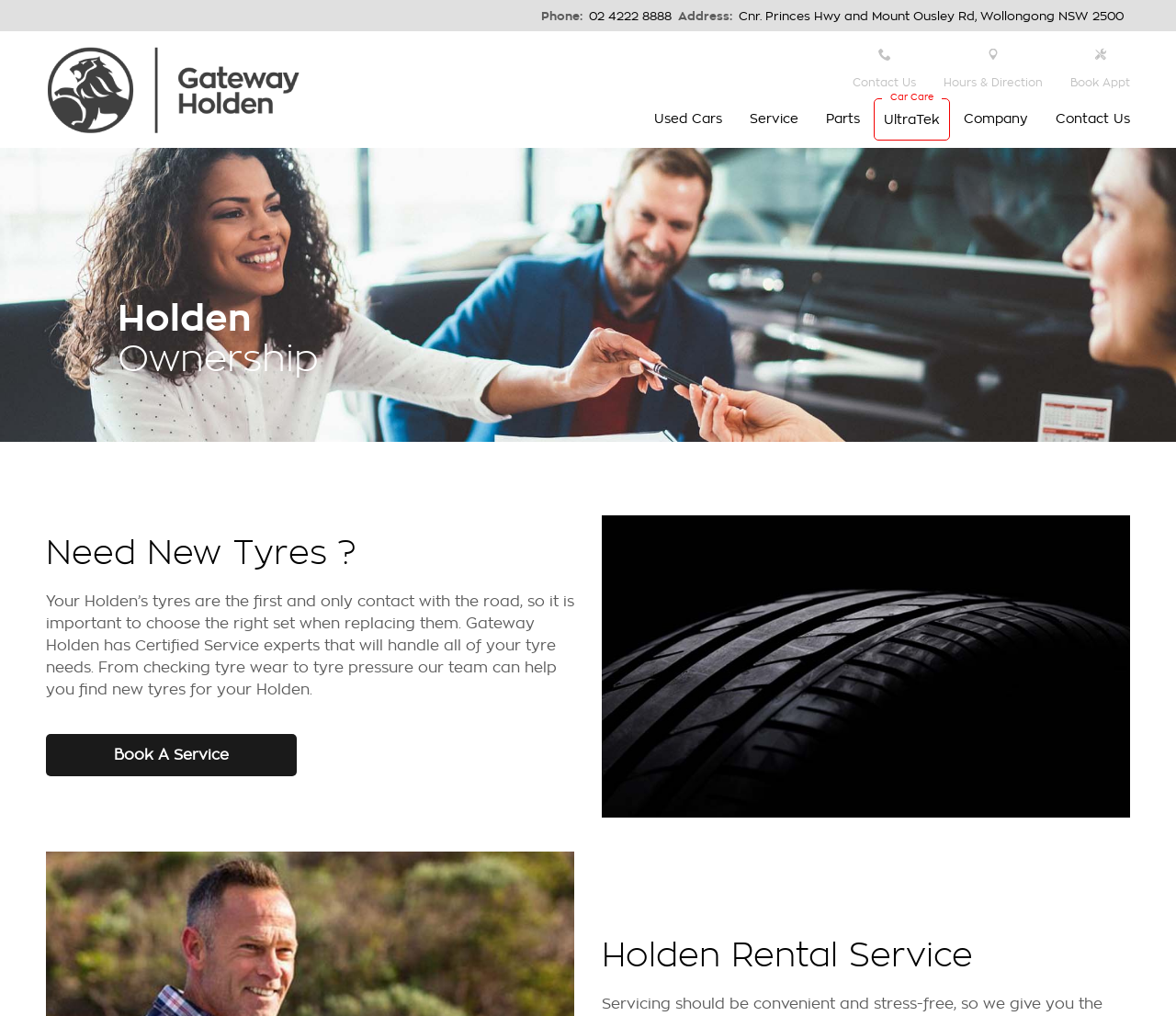Find the bounding box coordinates for the area that must be clicked to perform this action: "Call the phone number".

[0.501, 0.009, 0.571, 0.024]